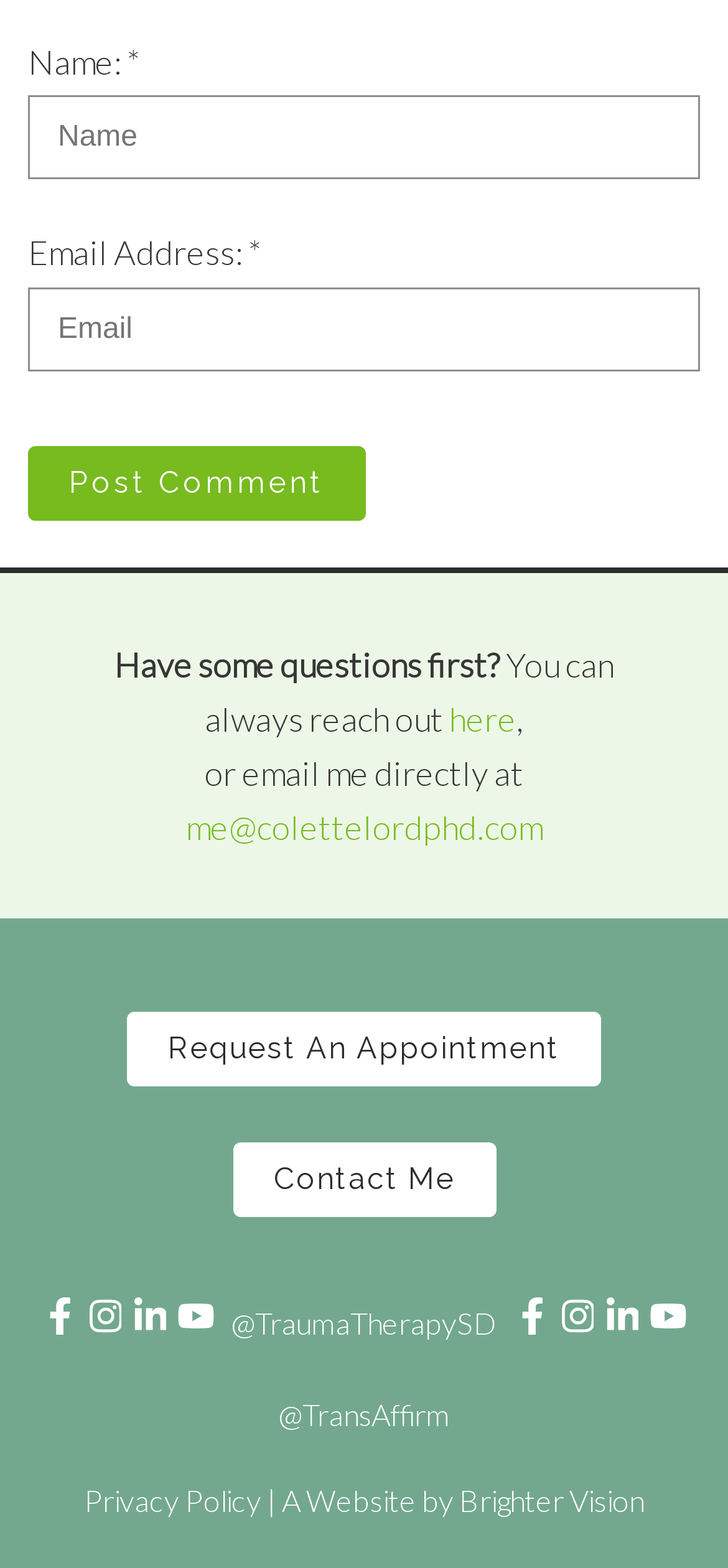Calculate the bounding box coordinates for the UI element based on the following description: "here". Ensure the coordinates are four float numbers between 0 and 1, i.e., [left, top, right, bottom].

[0.617, 0.445, 0.709, 0.472]